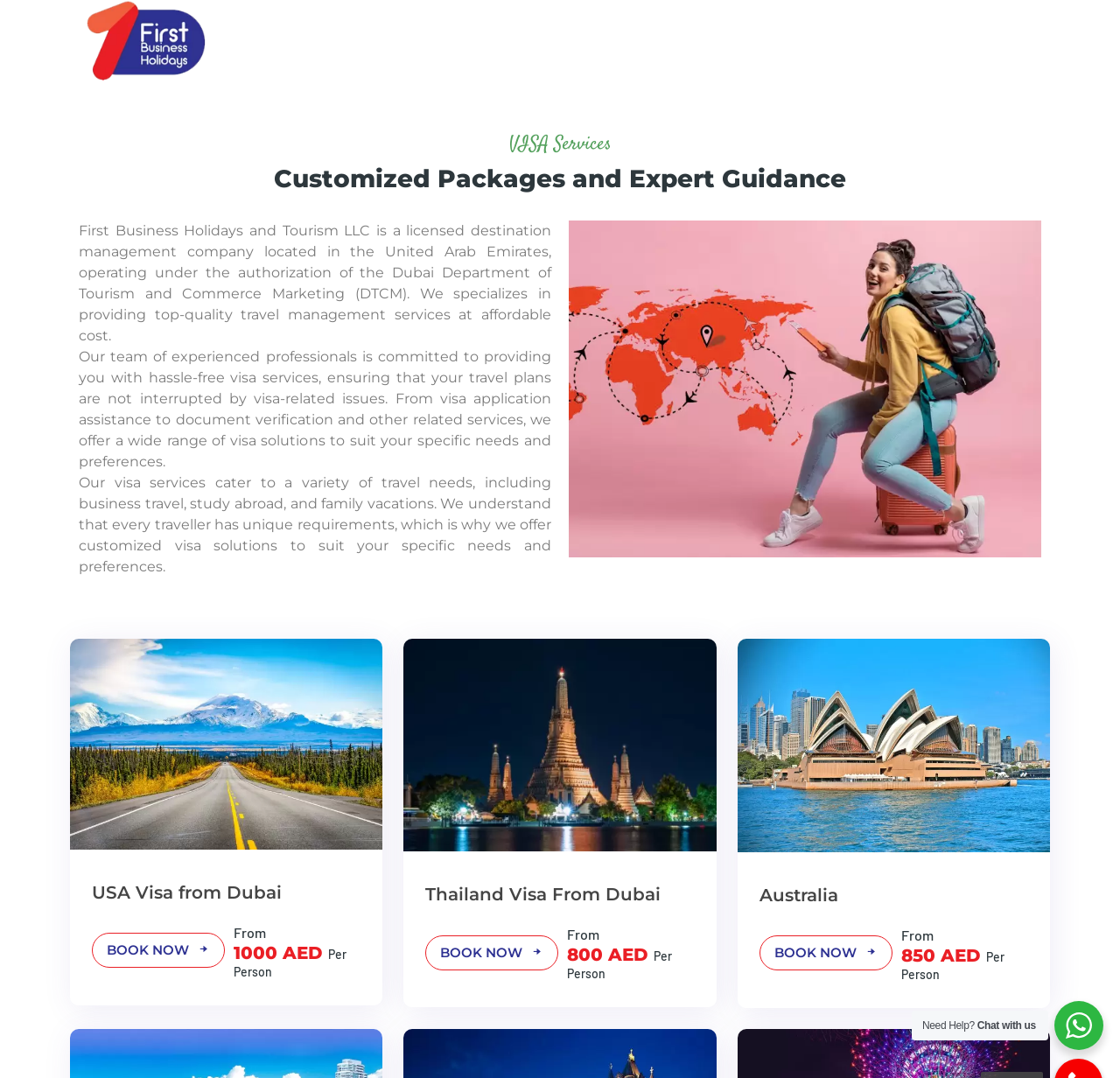Create a detailed narrative of the webpage’s visual and textual elements.

The webpage appears to be a service page for a travel company, First Business Holidays and Tourism LLC, offering visa services and customized packages for various travel needs. 

At the top left corner, there is a logo of FB Holidays. Below the logo, there are two headings, "VISA Services" and "Customized Packages and Expert Guidance", which seem to be the main title of the page. 

Following the headings, there are three paragraphs of text that describe the company's services, including visa application assistance, document verification, and customized visa solutions for different travel needs such as business travel, study abroad, and family vacations.

To the right of the text, there is an image with the caption "Visa Services in Dubai". 

Below the image, there are three sections, each describing a specific visa service: USA visa from Dubai, Thailand Visa From Dubai, and Australia Visa From Dubai. Each section includes a heading, a link to the specific visa service, an image, and a static text describing the processing time. 

Under each visa service section, there is a "BOOK NOW" button and a price tag, ranging from 800 AED to 1000 AED per person. 

At the bottom right corner of the page, there is a "Need Help?" section with a "Chat with us" option.